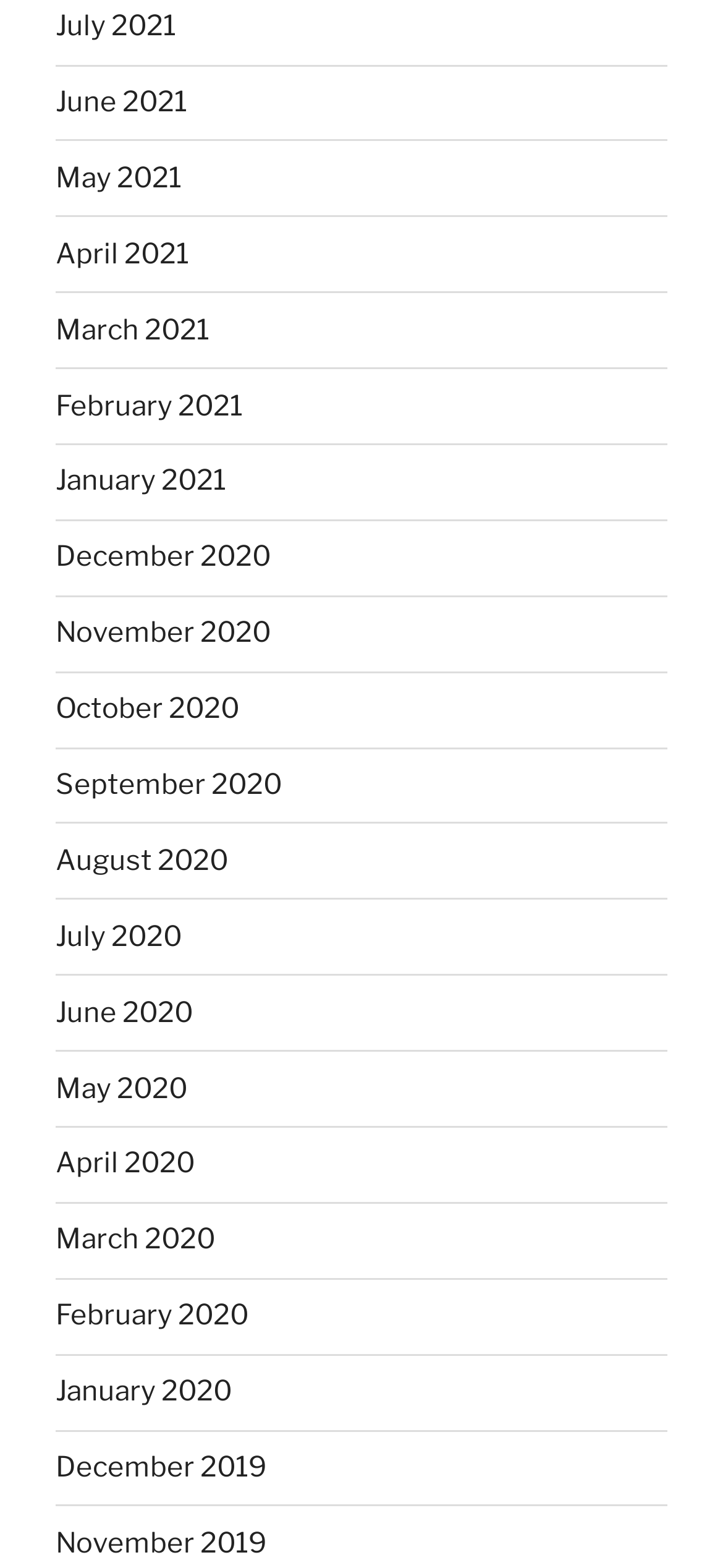Are the months listed in chronological order?
Ensure your answer is thorough and detailed.

I examined the list of links on the webpage and found that the months are listed in chronological order, from the latest month (July 2021) to the earliest month (November 2019).